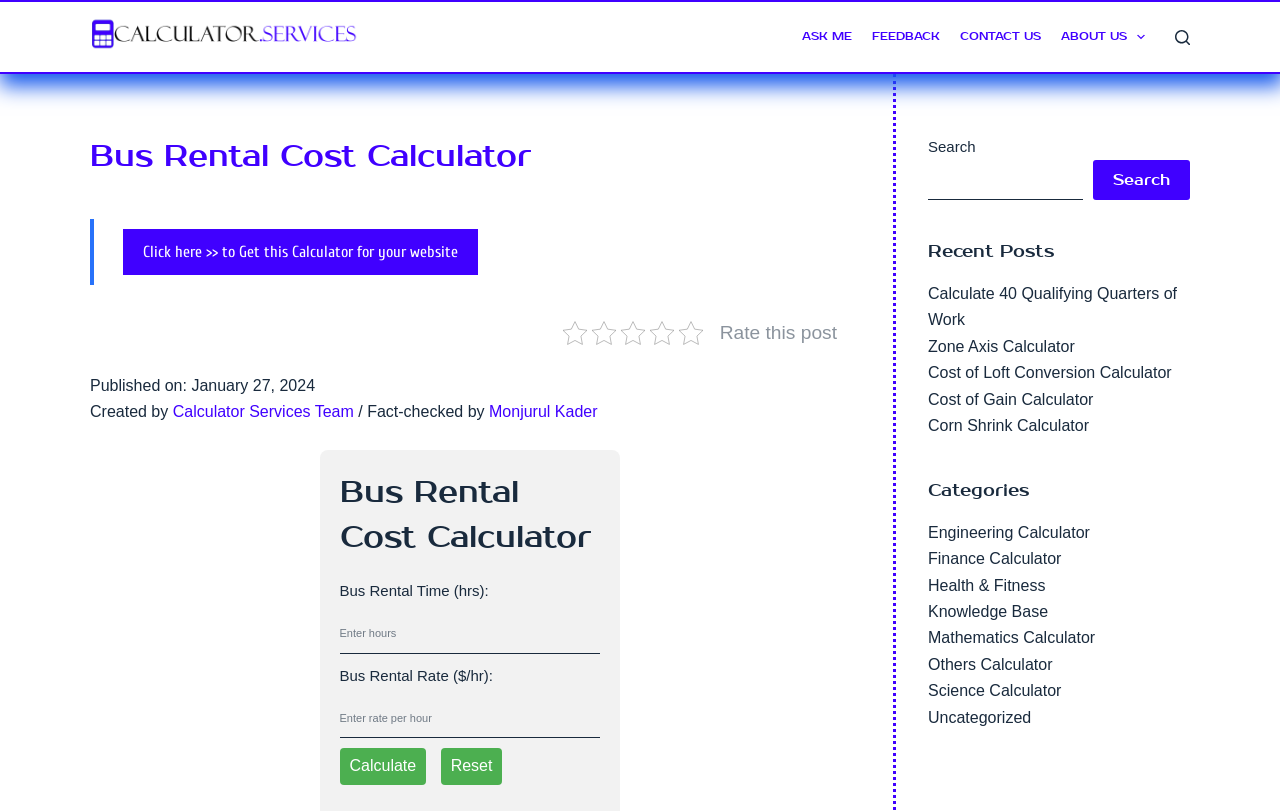Kindly determine the bounding box coordinates for the area that needs to be clicked to execute this instruction: "Get the Bus Rental Cost Calculator for your website".

[0.096, 0.282, 0.373, 0.34]